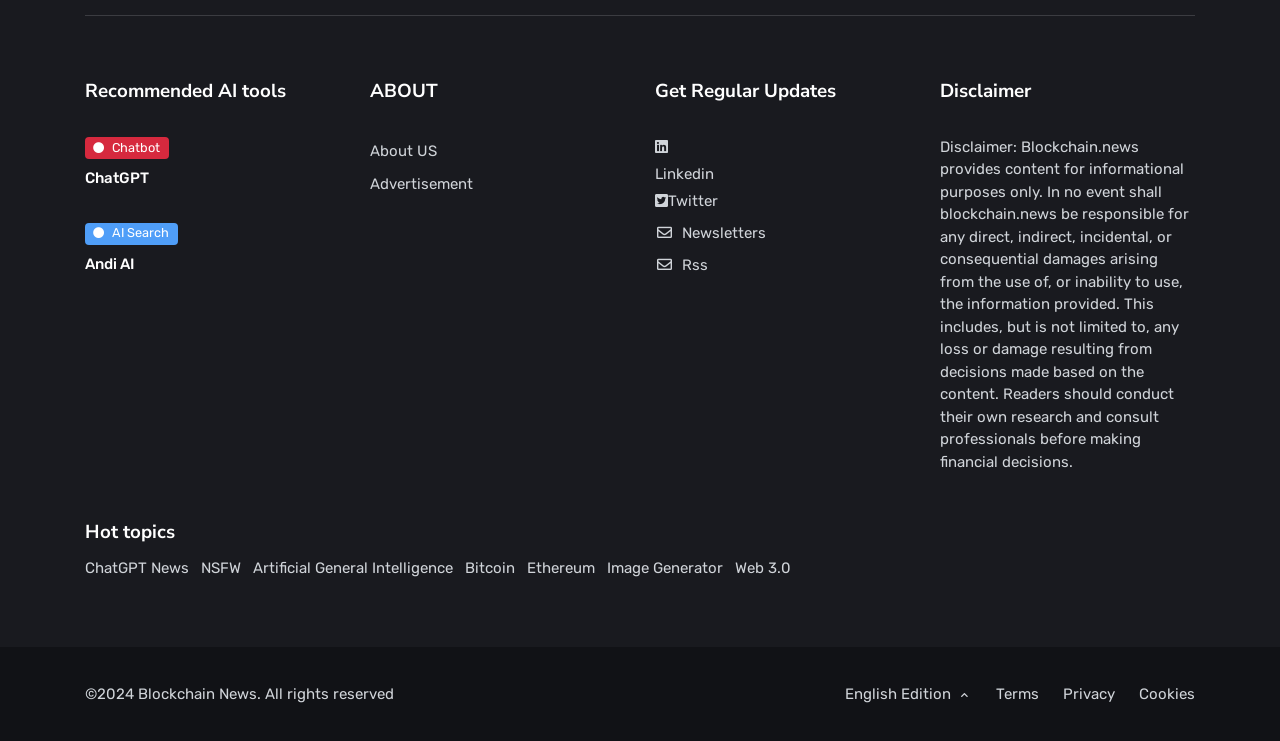Please identify the bounding box coordinates of the element that needs to be clicked to perform the following instruction: "Learn about car battery reviews".

None